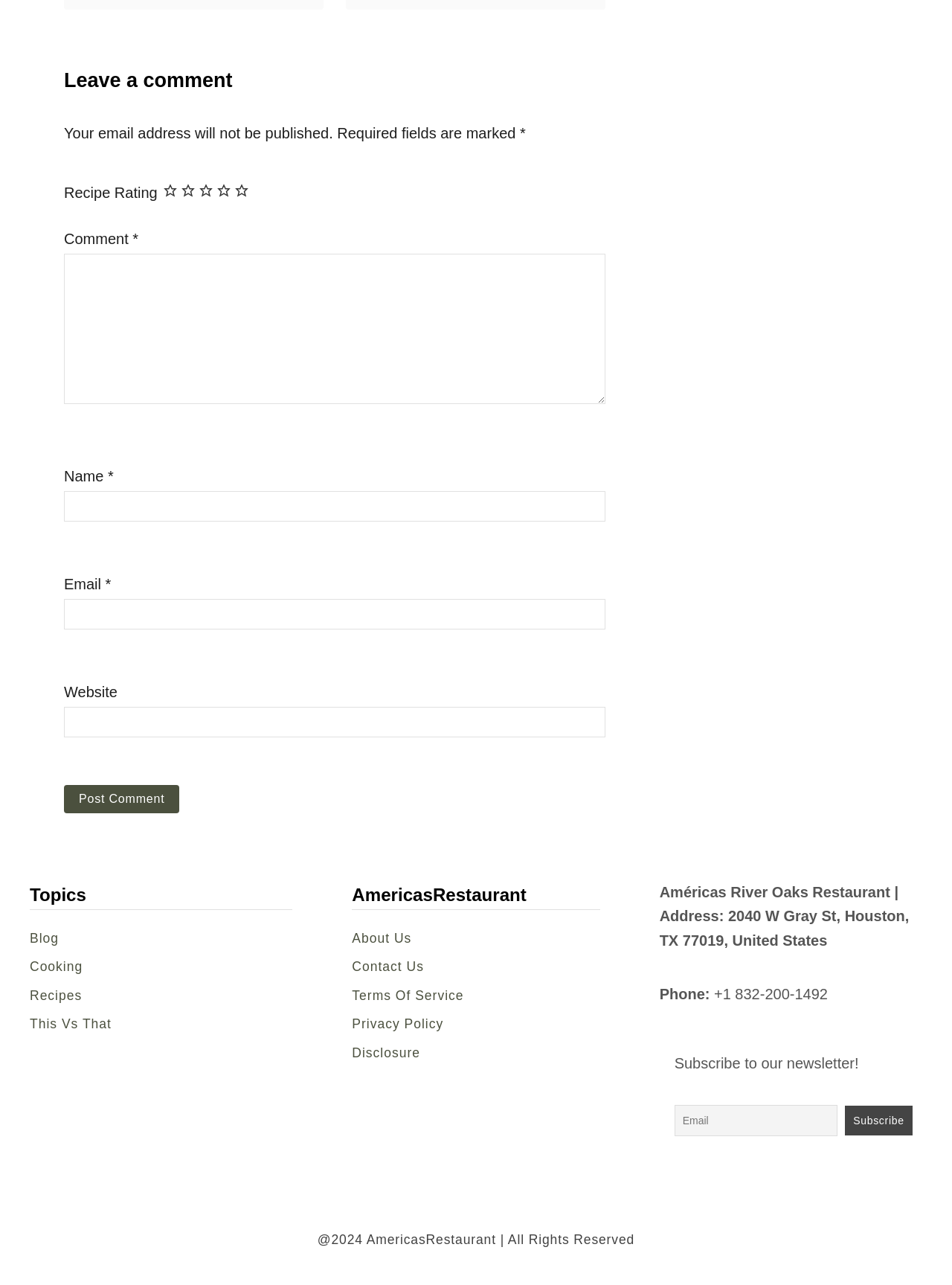For the given element description Blog, determine the bounding box coordinates of the UI element. The coordinates should follow the format (top-left x, top-left y, bottom-right x, bottom-right y) and be within the range of 0 to 1.

[0.031, 0.727, 0.307, 0.743]